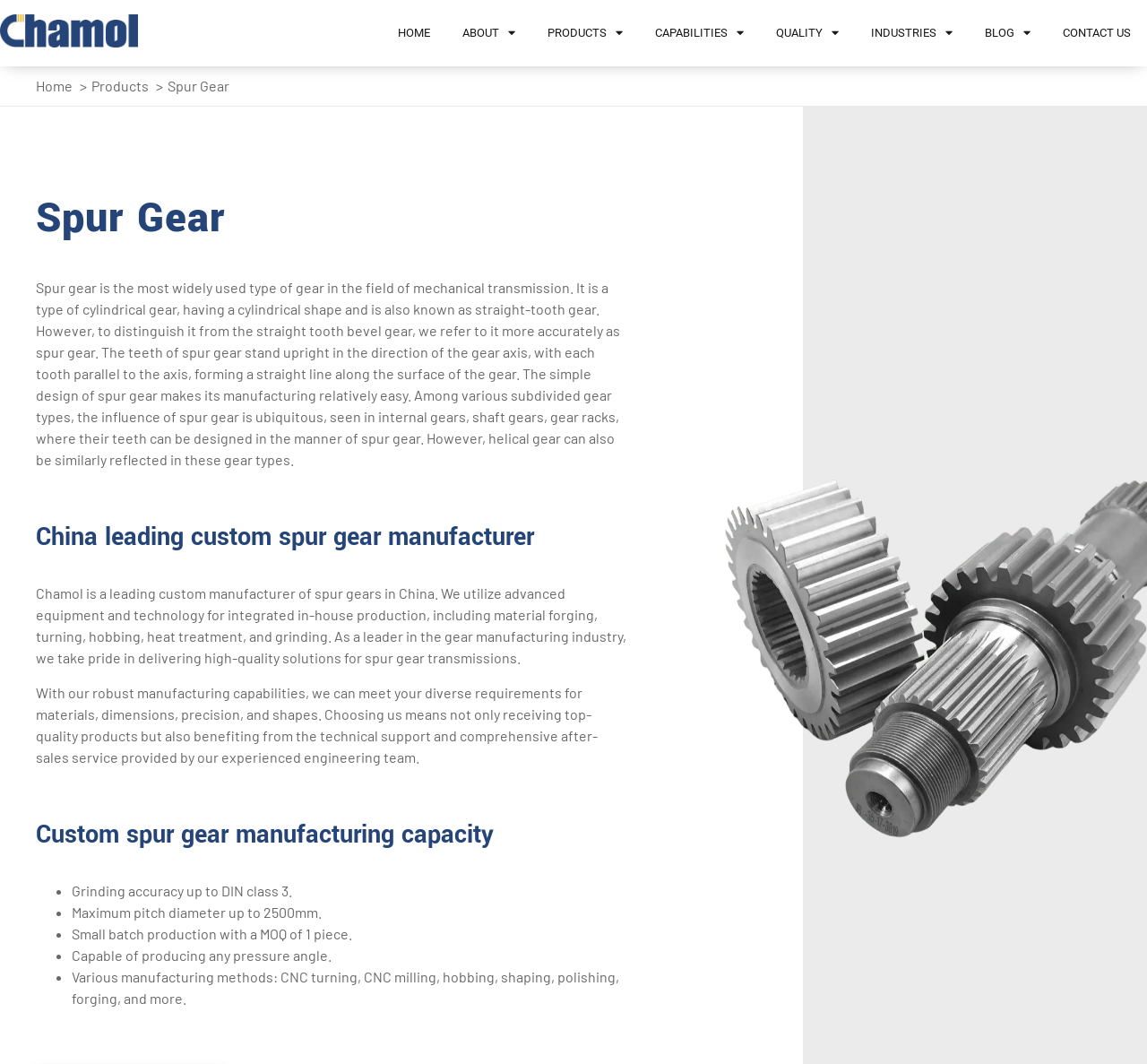Summarize the contents and layout of the webpage in detail.

The webpage is about a custom gear manufacturer in China, specializing in spur gears. At the top left corner, there is a logo of "chamolgear" accompanied by a link. A navigation menu is situated below the logo, with links to "HOME", "ABOUT", "PRODUCTS", "CAPABILITIES", "QUALITY", "INDUSTRIES", "BLOG", and "CONTACT US". 

Below the navigation menu, there is a breadcrumb navigation with links to "Home" and "Products", followed by the text "Spur Gear". A heading "Spur Gear" is located above a paragraph that explains what a spur gear is, its design, and its applications. 

Further down, there is a heading "China leading custom spur gear manufacturer" above a paragraph that describes the company's capabilities and advantages in manufacturing spur gears. Another paragraph below explains the benefits of choosing the company, including technical support and after-sales service.

The webpage also highlights the company's custom spur gear manufacturing capacity, with a list of features including grinding accuracy up to DIN class 3, maximum pitch diameter up to 2500mm, small batch production, capability to produce any pressure angle, and various manufacturing methods.